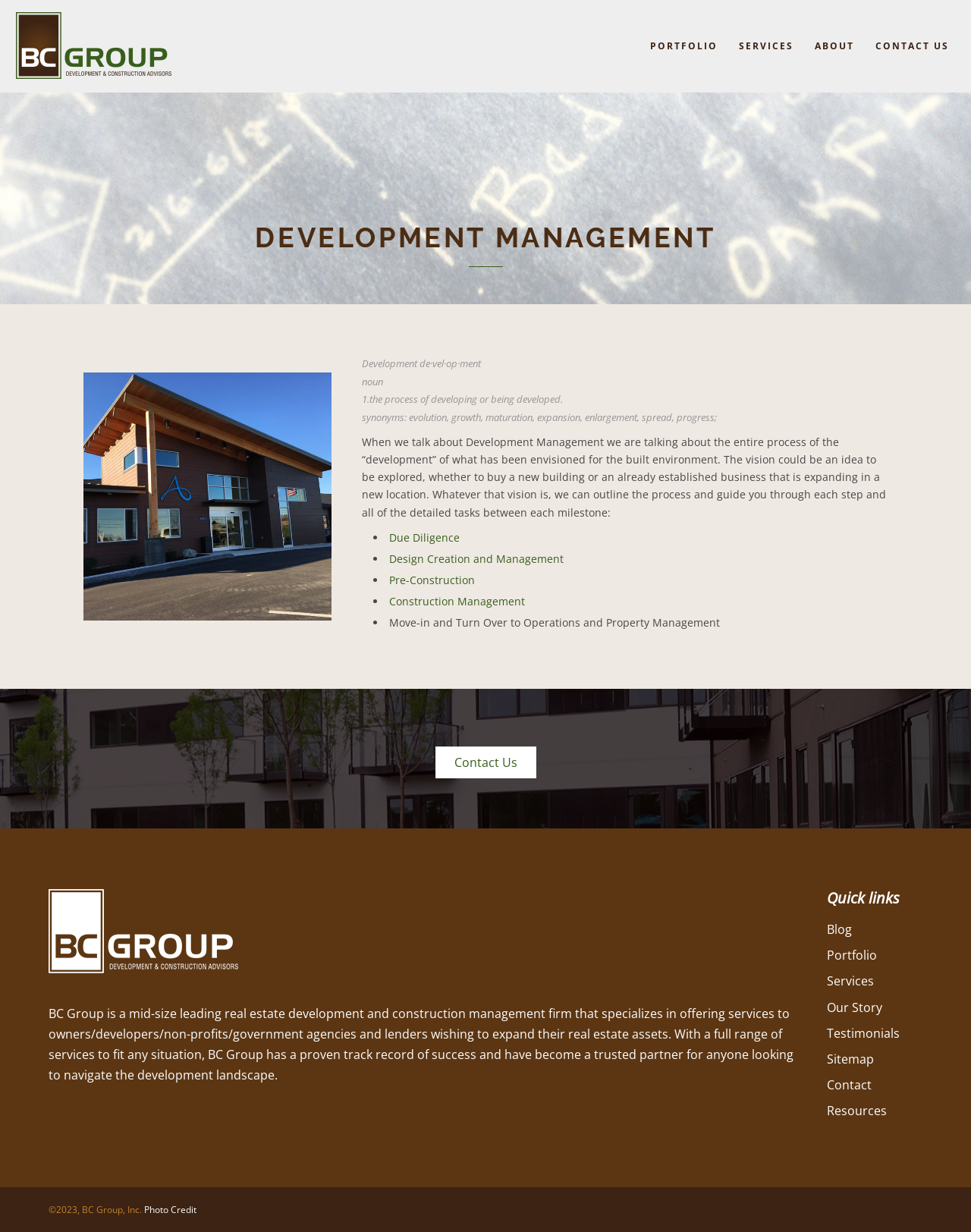What are the services offered?
Provide a one-word or short-phrase answer based on the image.

Due Diligence, Design Creation, etc.